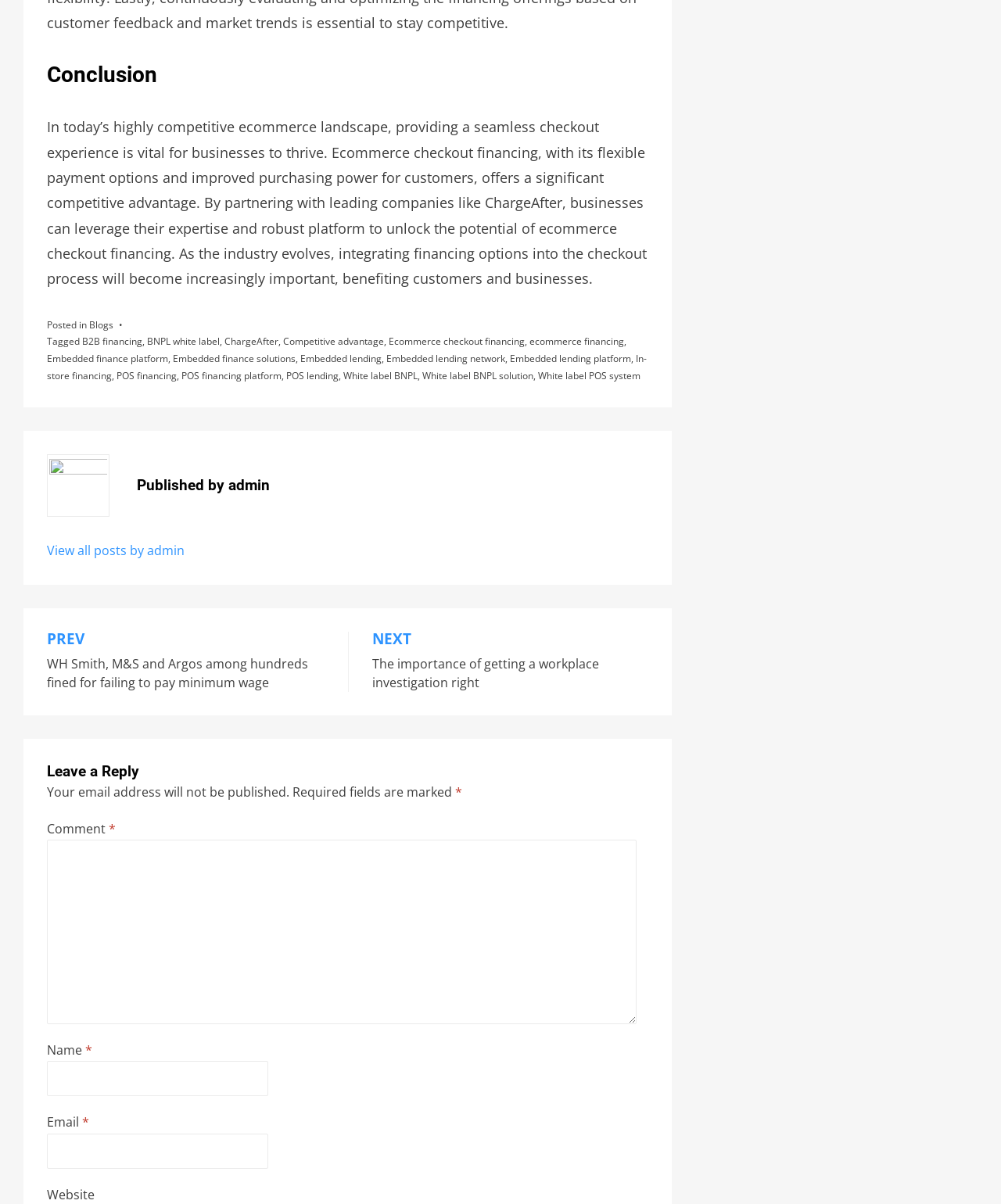Determine the bounding box coordinates of the element that should be clicked to execute the following command: "Click on the 'NEXT The importance of getting a workplace investigation right' link".

[0.372, 0.525, 0.648, 0.575]